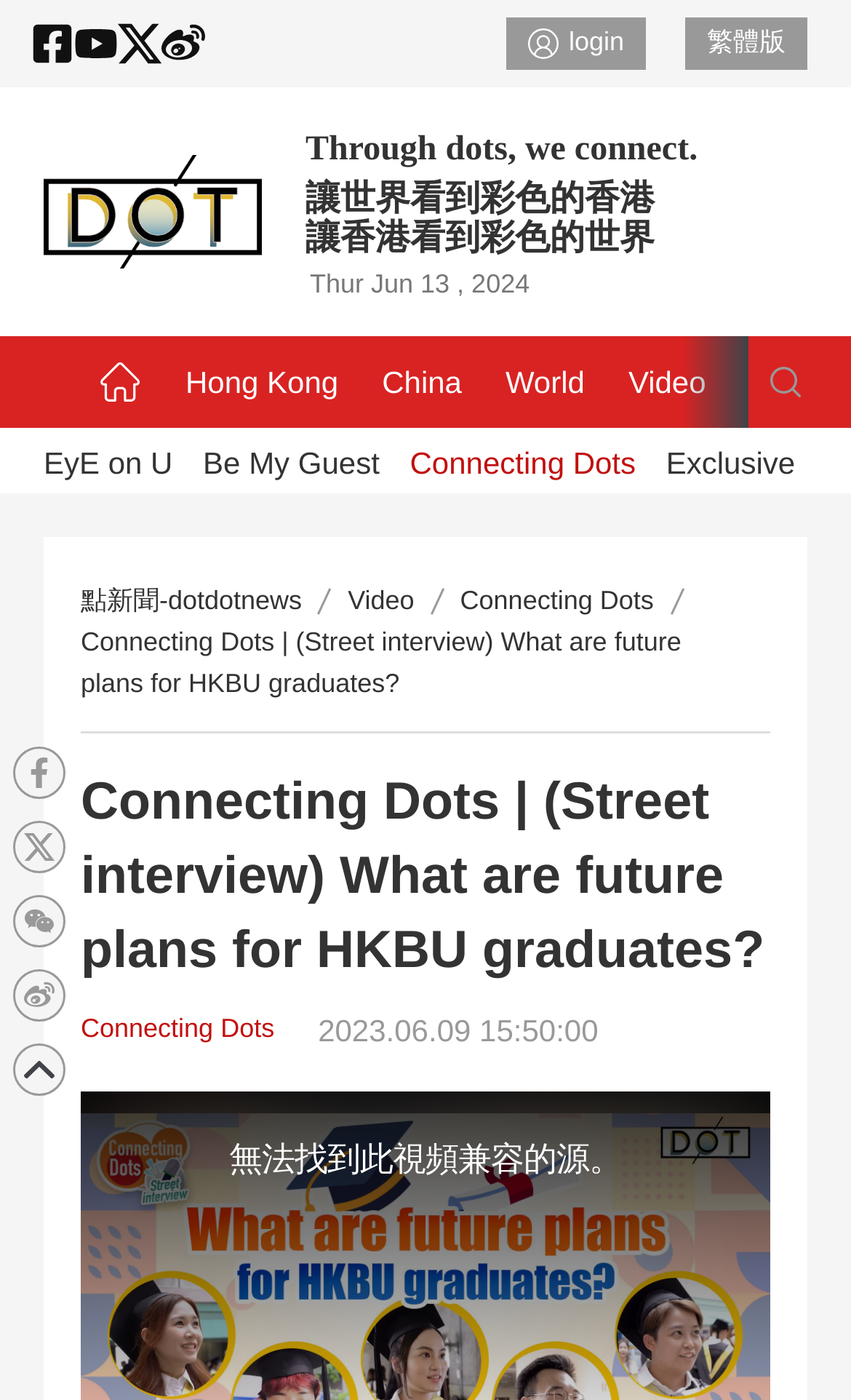Highlight the bounding box coordinates of the region I should click on to meet the following instruction: "Go to the Hong Kong page".

[0.192, 0.24, 0.423, 0.305]